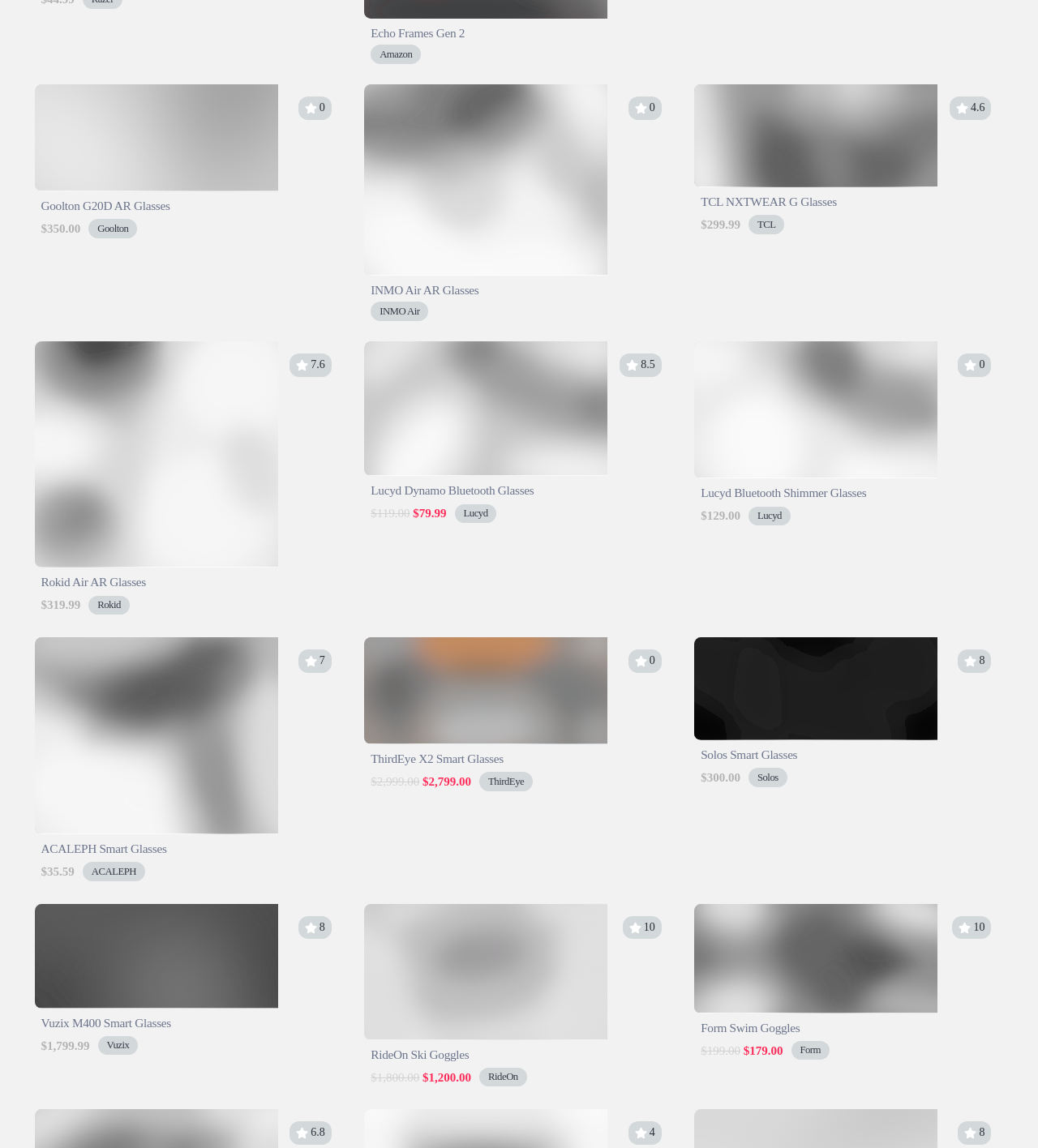Give the bounding box coordinates for this UI element: "alt="Elite Transfers"". The coordinates should be four float numbers between 0 and 1, arranged as [left, top, right, bottom].

None